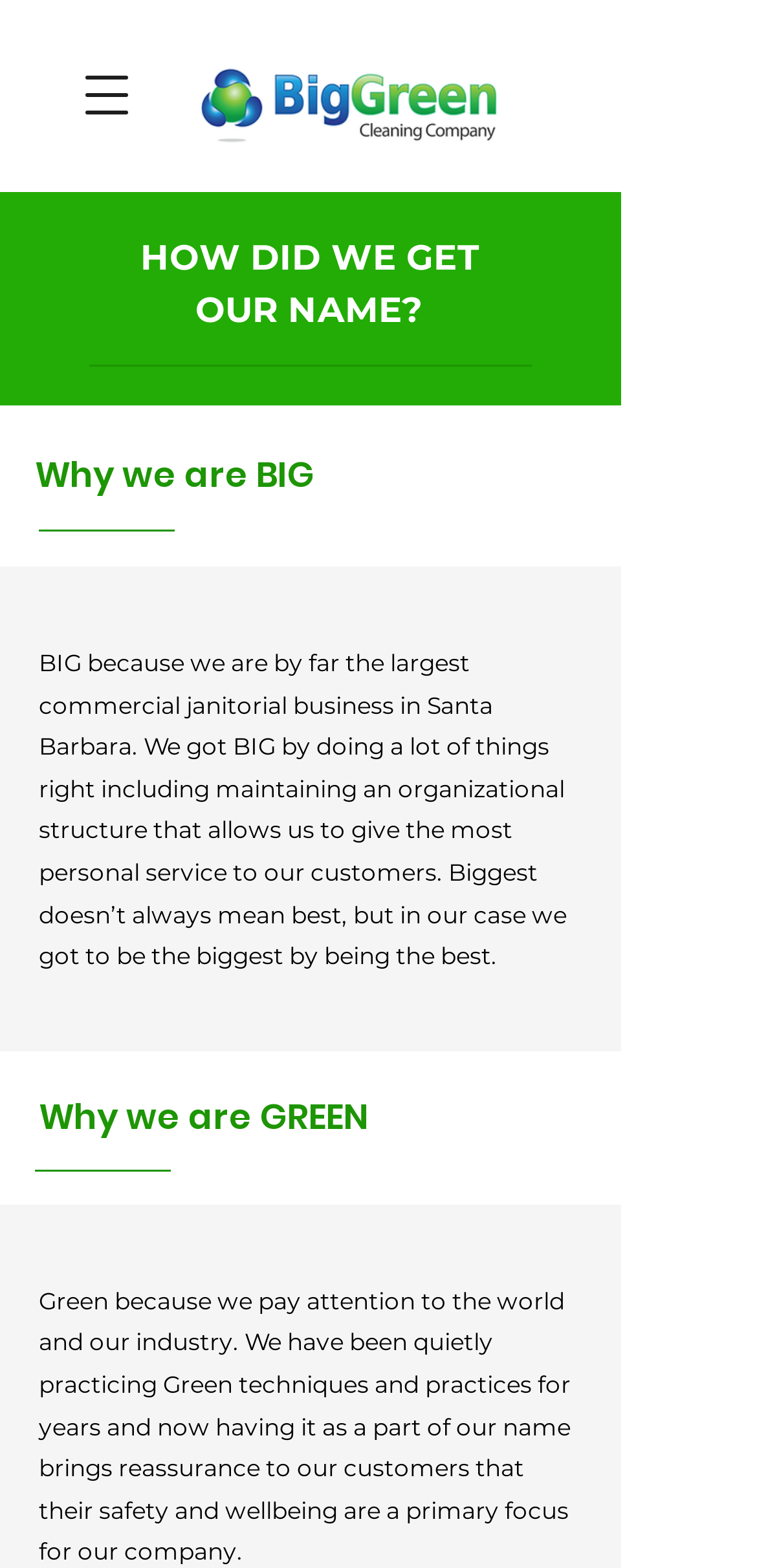Respond with a single word or phrase:
What is the company's size relative to others in the industry?

Largest